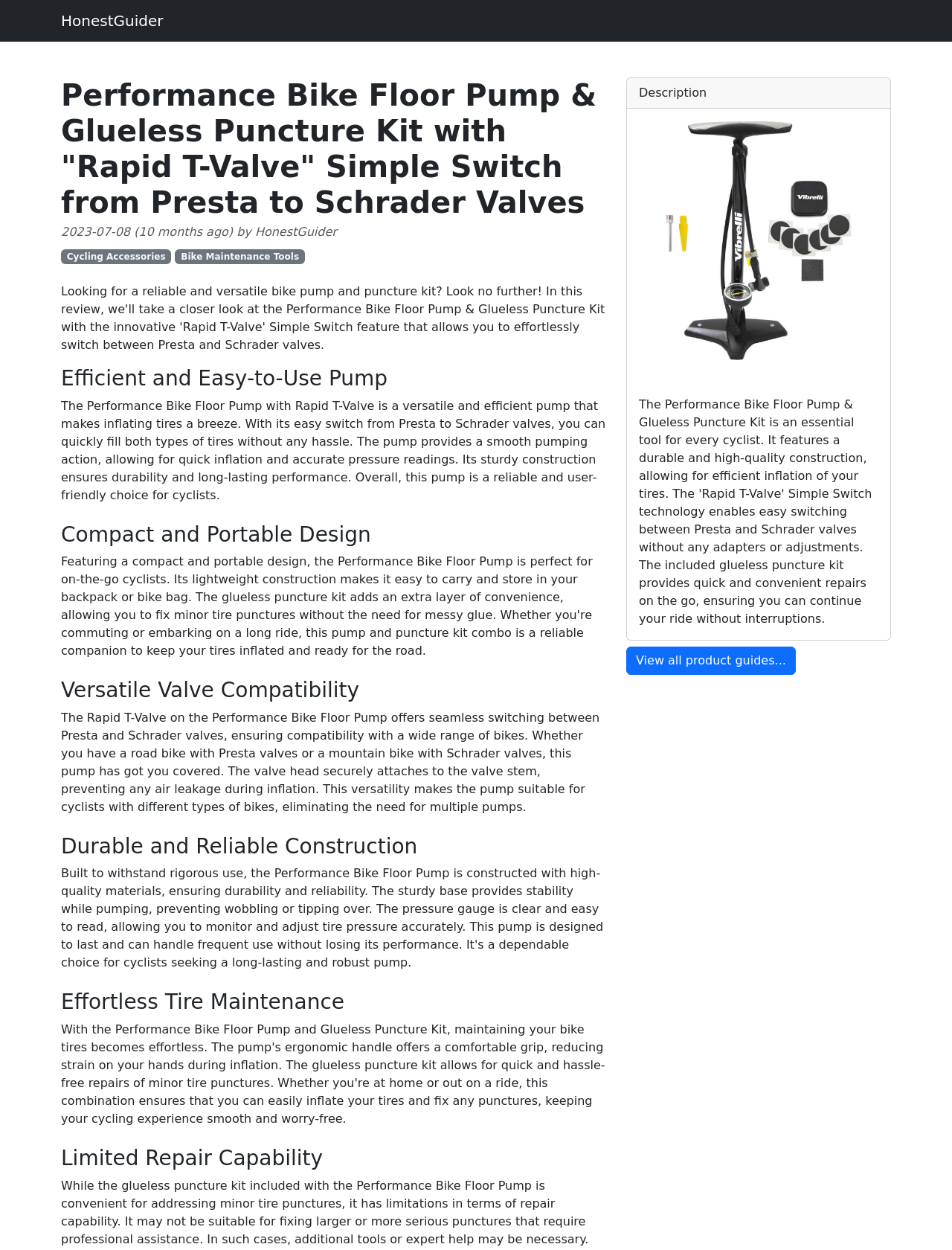Construct a thorough caption encompassing all aspects of the webpage.

The webpage is about the Performance Bike Floor Pump & Glueless Puncture Kit, an essential tool for cyclists. At the top, there is a link to "HonestGuider" and a header that displays the product name with a description and a date "2023-07-08 (10 months ago)". Below this, there are two links to "Cycling Accessories" and "Bike Maintenance Tools".

The main content of the page is divided into sections, each with a heading. The first section, "Efficient and Easy-to-Use Pump", describes the product's features, including its versatility, ease of use, and durability. This section is accompanied by a large image of the product on the right side of the page.

The subsequent sections, "Compact and Portable Design", "Versatile Valve Compatibility", "Durable and Reliable Construction", "Effortless Tire Maintenance", and "Limited Repair Capability", provide more details about the product's design, valve compatibility, construction, and maintenance capabilities.

On the right side of the page, below the image, there is a link to "View all product guides..." with a button. At the top right corner, there is a static text "Description". Overall, the webpage provides a detailed description of the Performance Bike Floor Pump & Glueless Puncture Kit, highlighting its features, benefits, and uses.